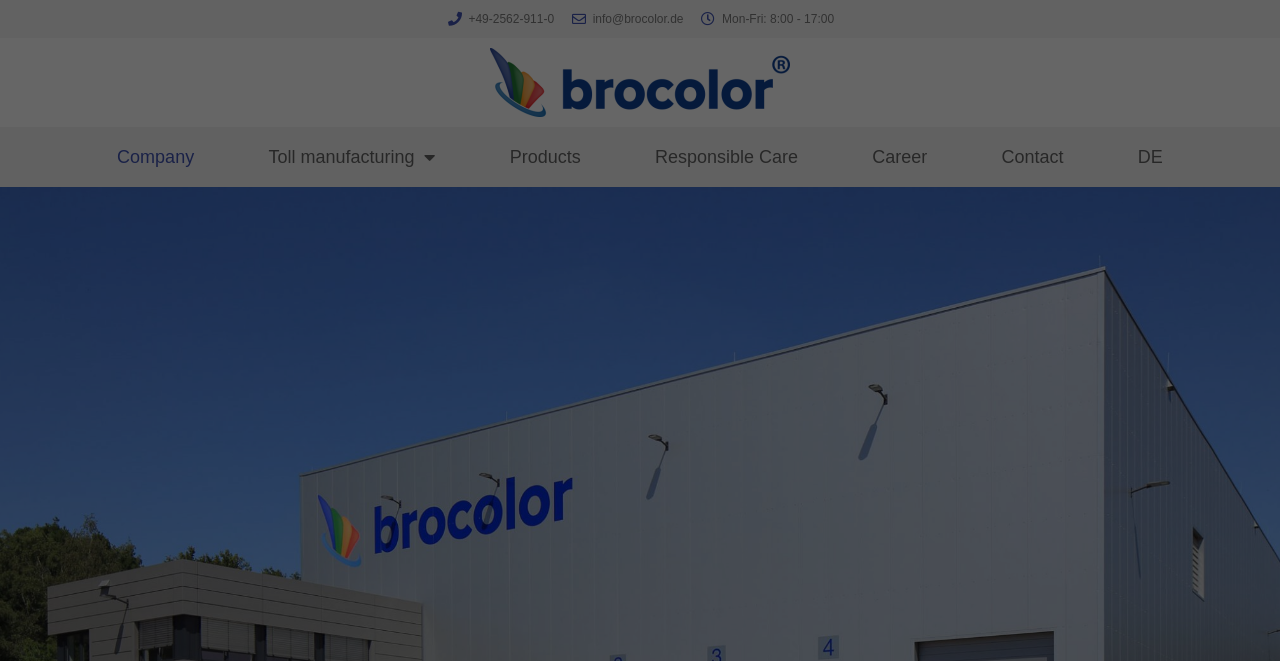Refer to the image and provide an in-depth answer to the question: 
How many main menu items are there on the webpage?

I counted the number of main menu items by looking at the links in the middle section of the webpage. There are links to 'Company', 'Toll manufacturing', 'Products', 'Responsible Care', 'Career', and 'Contact', which makes a total of 6 main menu items.